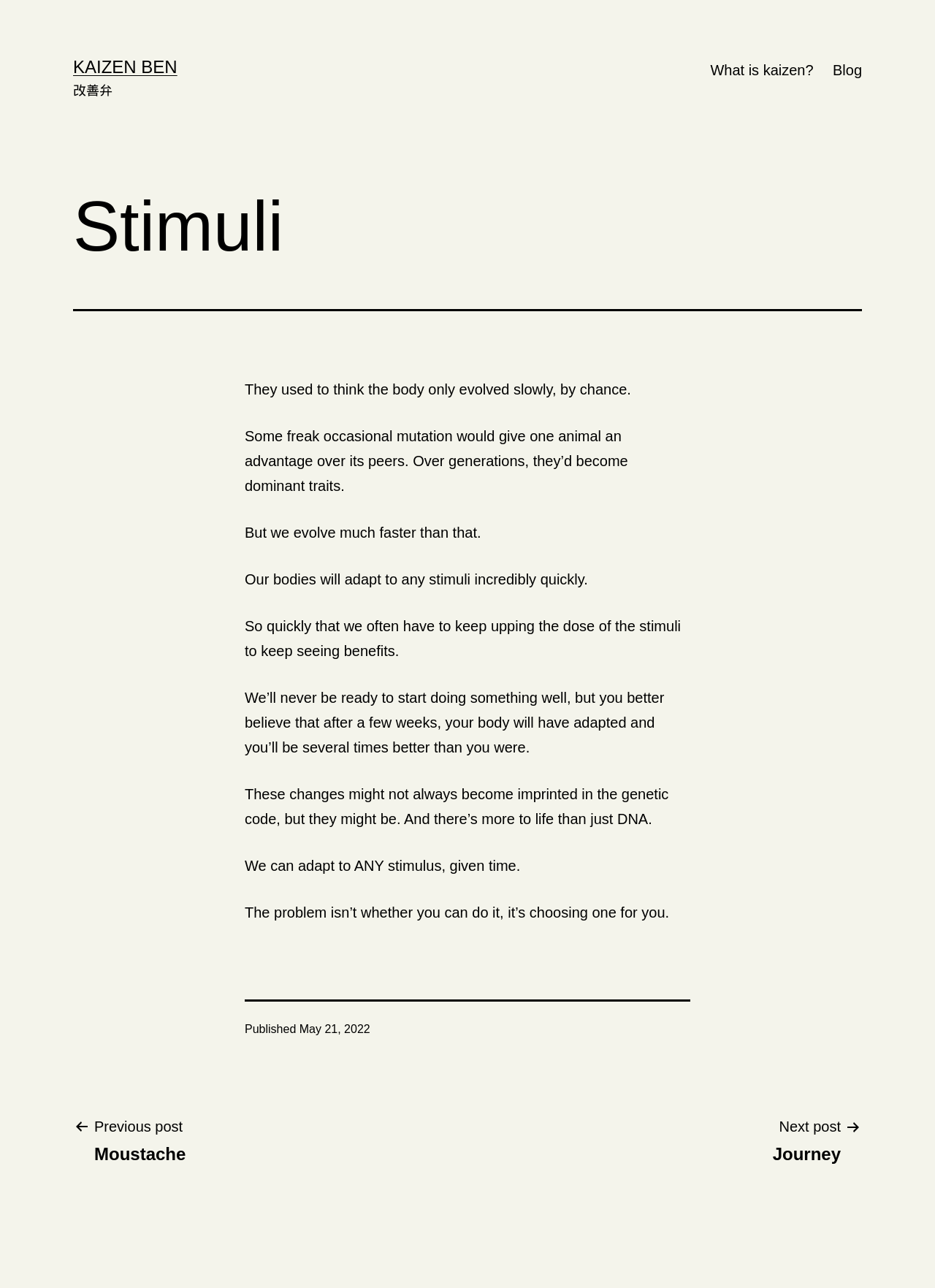Using the details from the image, please elaborate on the following question: How does the body adapt to stimuli?

According to the article, the body adapts to stimuli quickly, and it is mentioned that 'Our bodies will adapt to any stimuli incredibly quickly'.